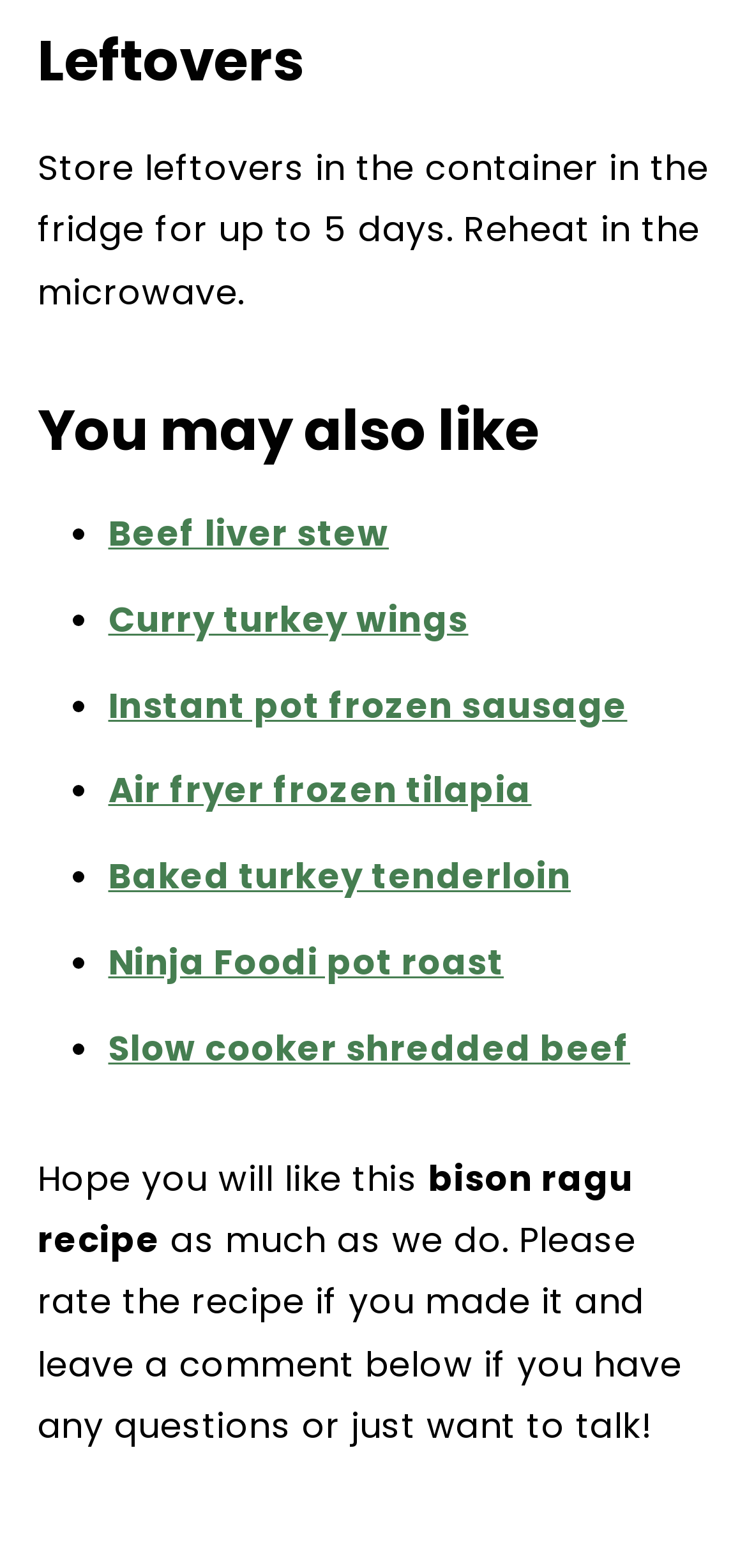Using the element description Ninja Foodi pot roast, predict the bounding box coordinates for the UI element. Provide the coordinates in (top-left x, top-left y, bottom-right x, bottom-right y) format with values ranging from 0 to 1.

[0.145, 0.598, 0.674, 0.629]